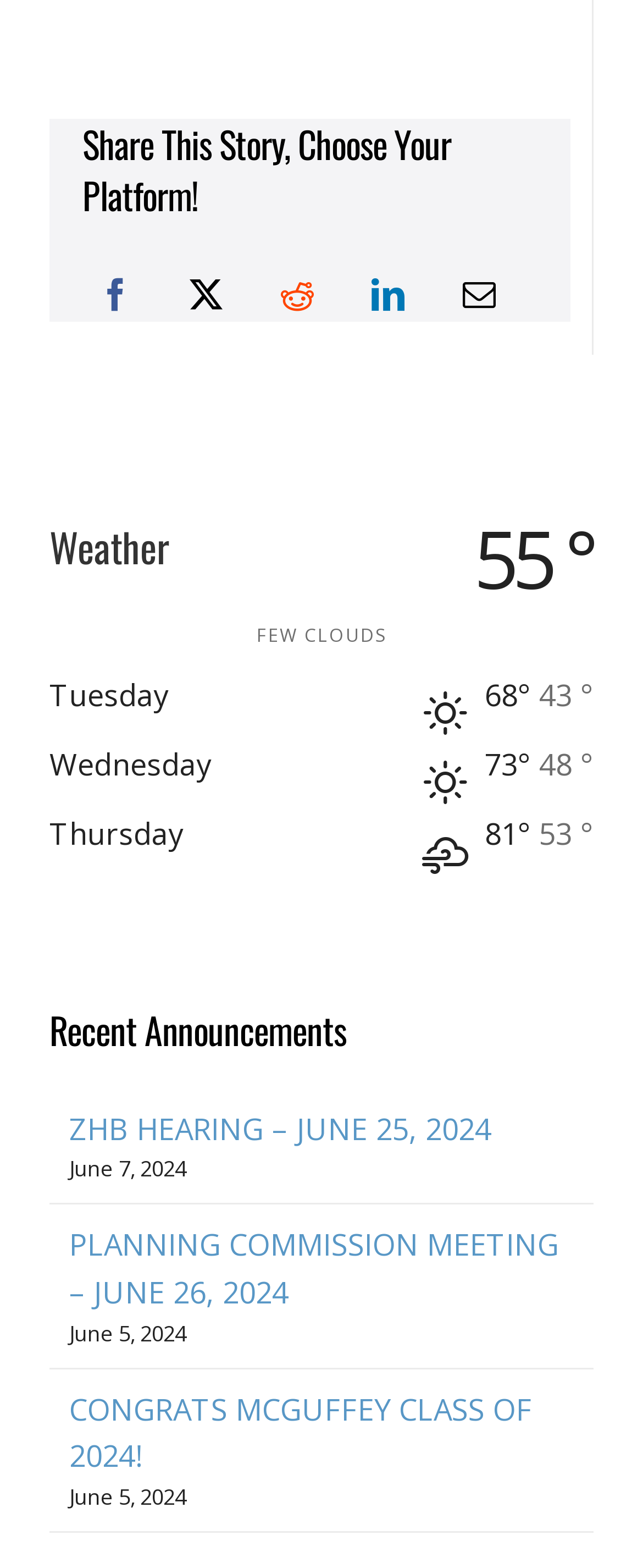Provide a short, one-word or phrase answer to the question below:
What is the title of the first announcement?

ZHB HEARING – JUNE 25, 2024